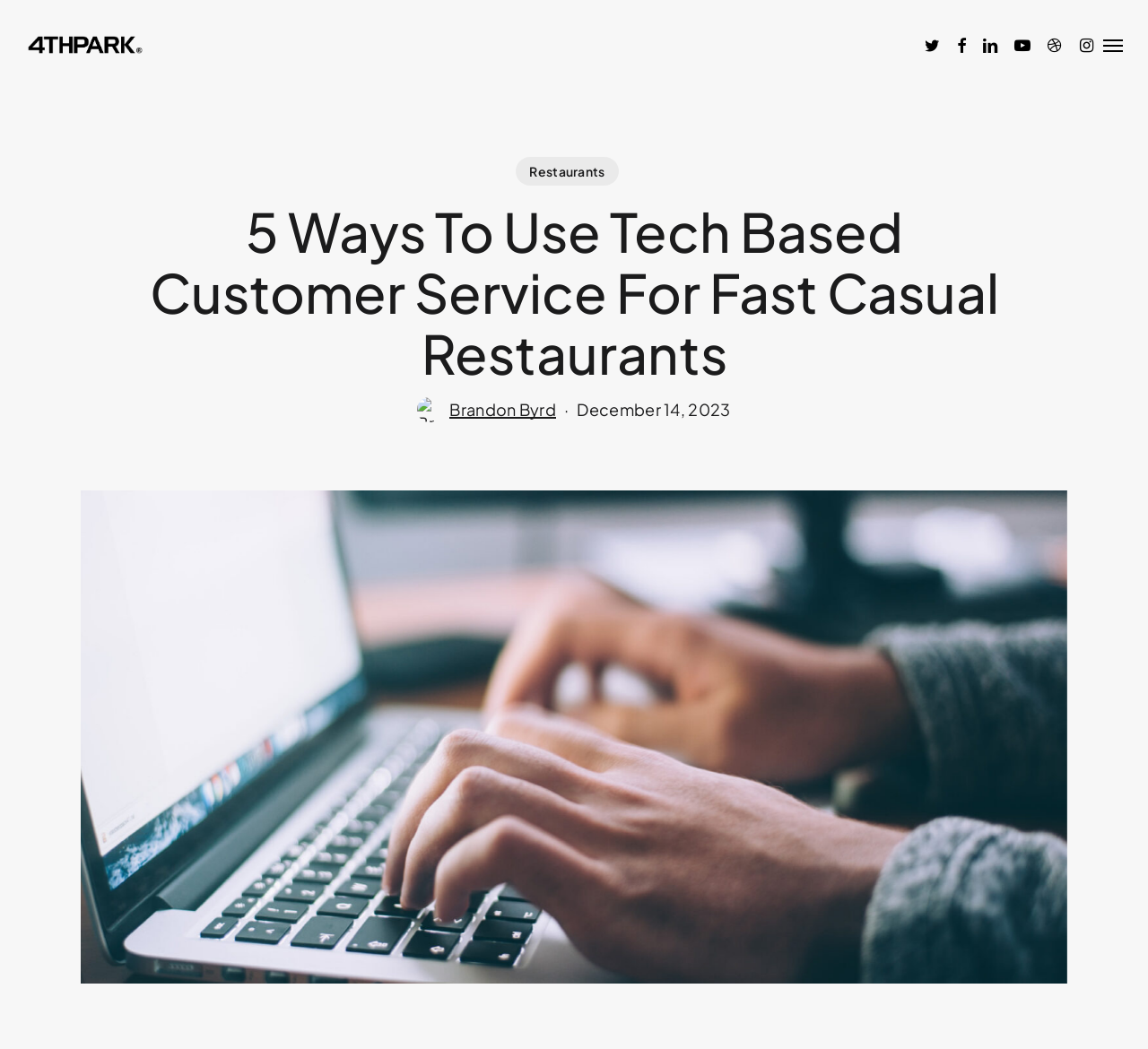Locate the bounding box coordinates of the clickable part needed for the task: "Read the article by Brandon Byrd".

[0.392, 0.38, 0.484, 0.4]